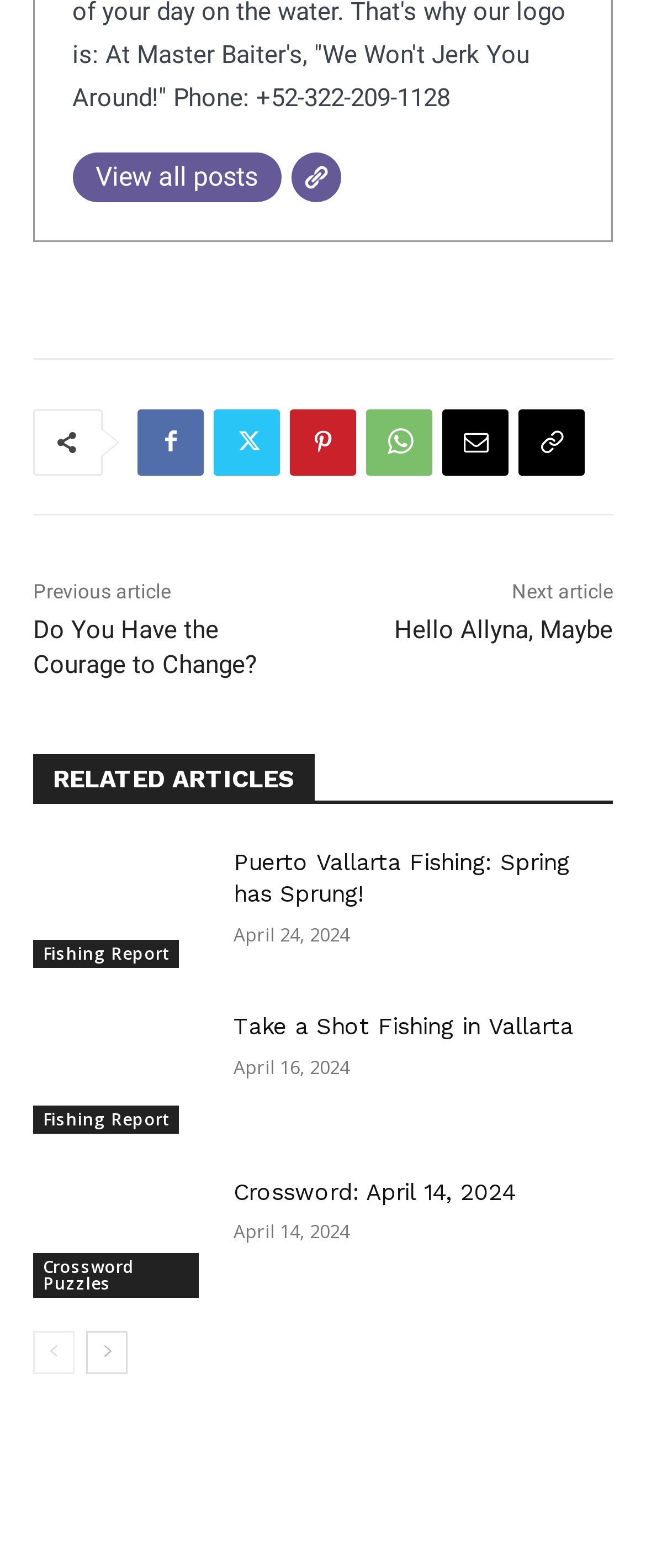What is the date of the latest article?
Please provide a comprehensive answer to the question based on the webpage screenshot.

I looked for the most recent date mentioned in the webpage, which is 'April 24, 2024' under the 'Puerto Vallarta Fishing: Spring has Sprung!' article.